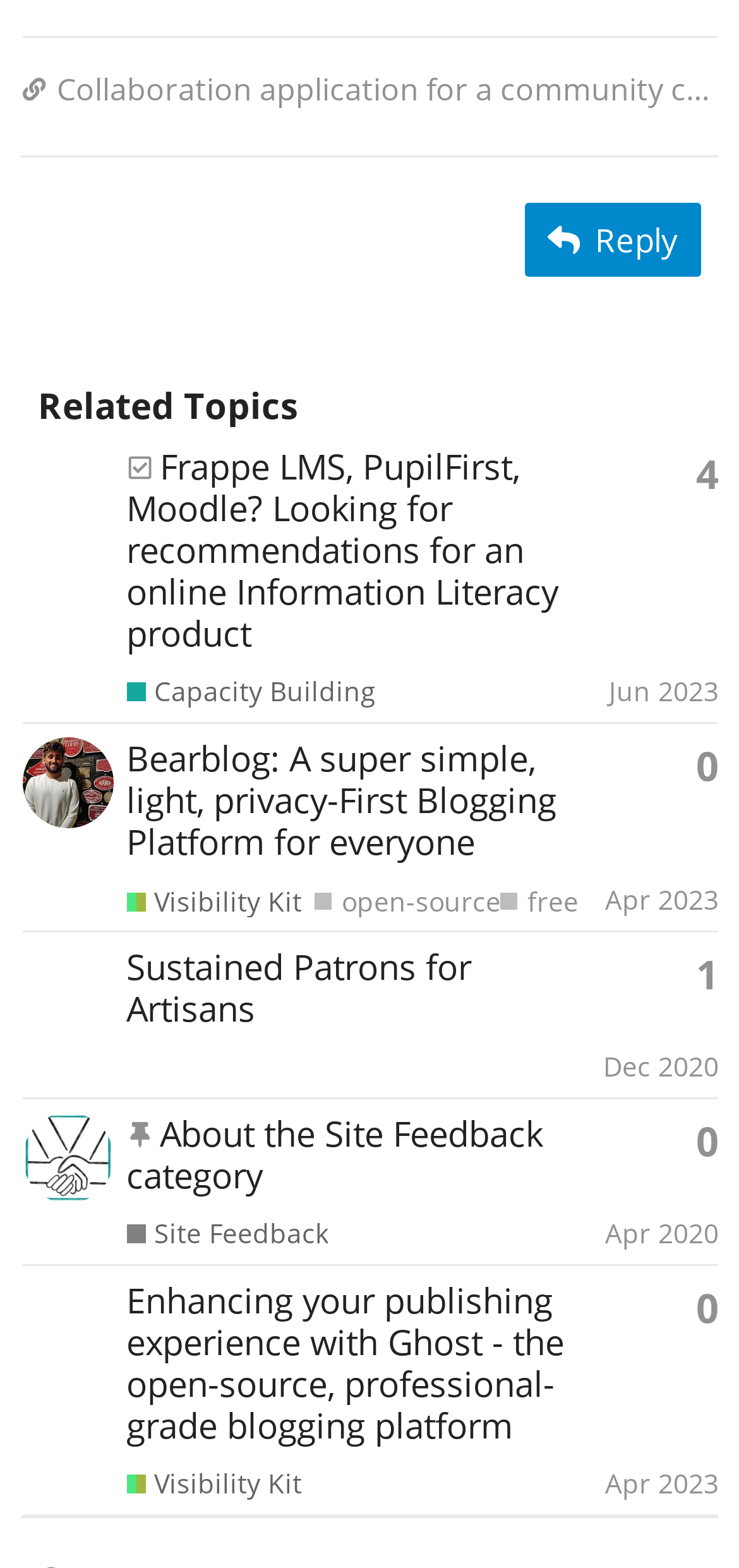Using the image as a reference, answer the following question in as much detail as possible:
What is the purpose of the 'Reply' button?

The 'Reply' button is located at the top of the webpage, and its purpose is to allow users to respond to a topic or discussion. This is evident from its placement and the context of the webpage, which appears to be a community forum or discussion board.